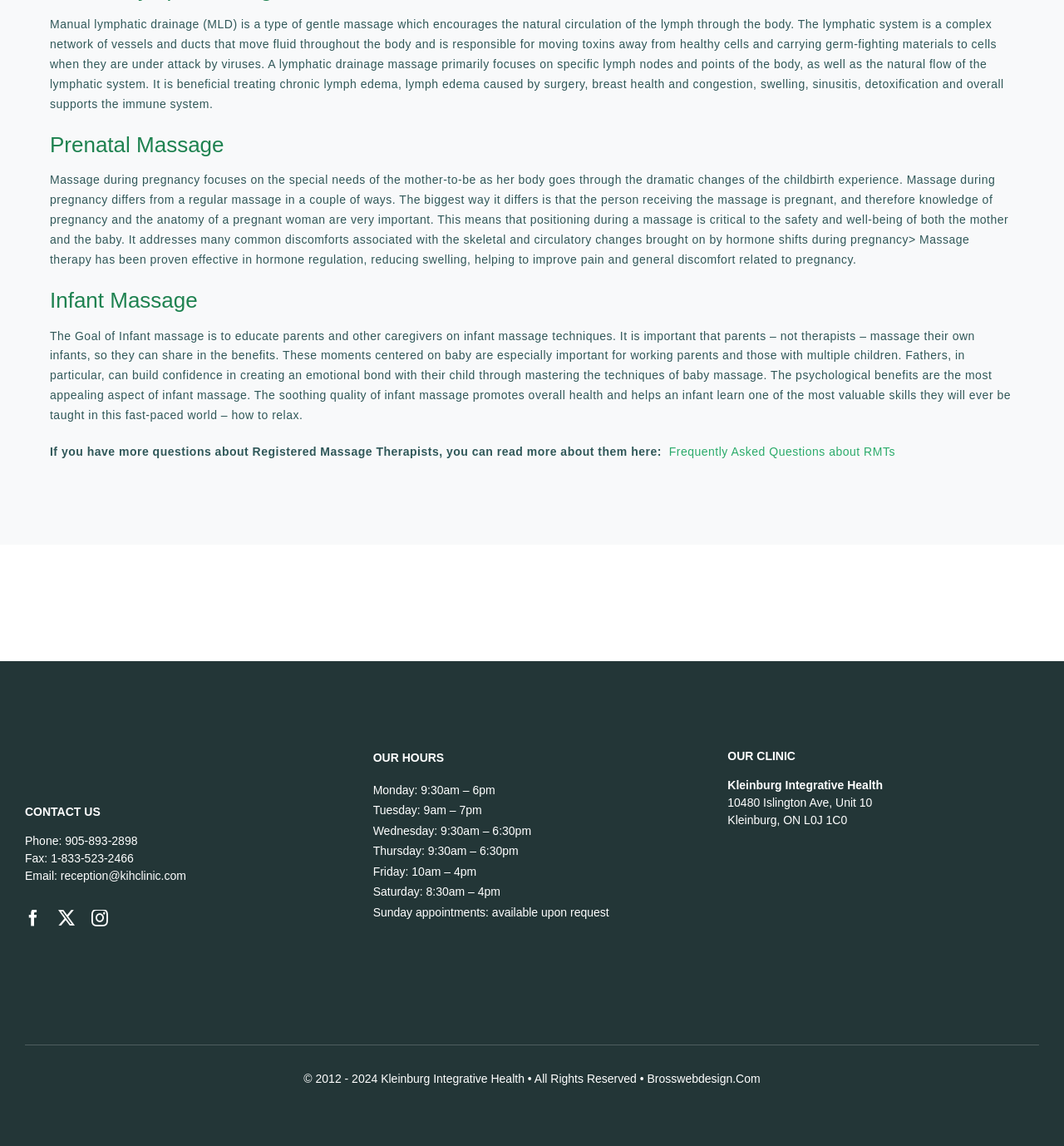Locate the bounding box of the UI element described by: "Frequently Asked Questions about RMTs" in the given webpage screenshot.

[0.629, 0.388, 0.841, 0.4]